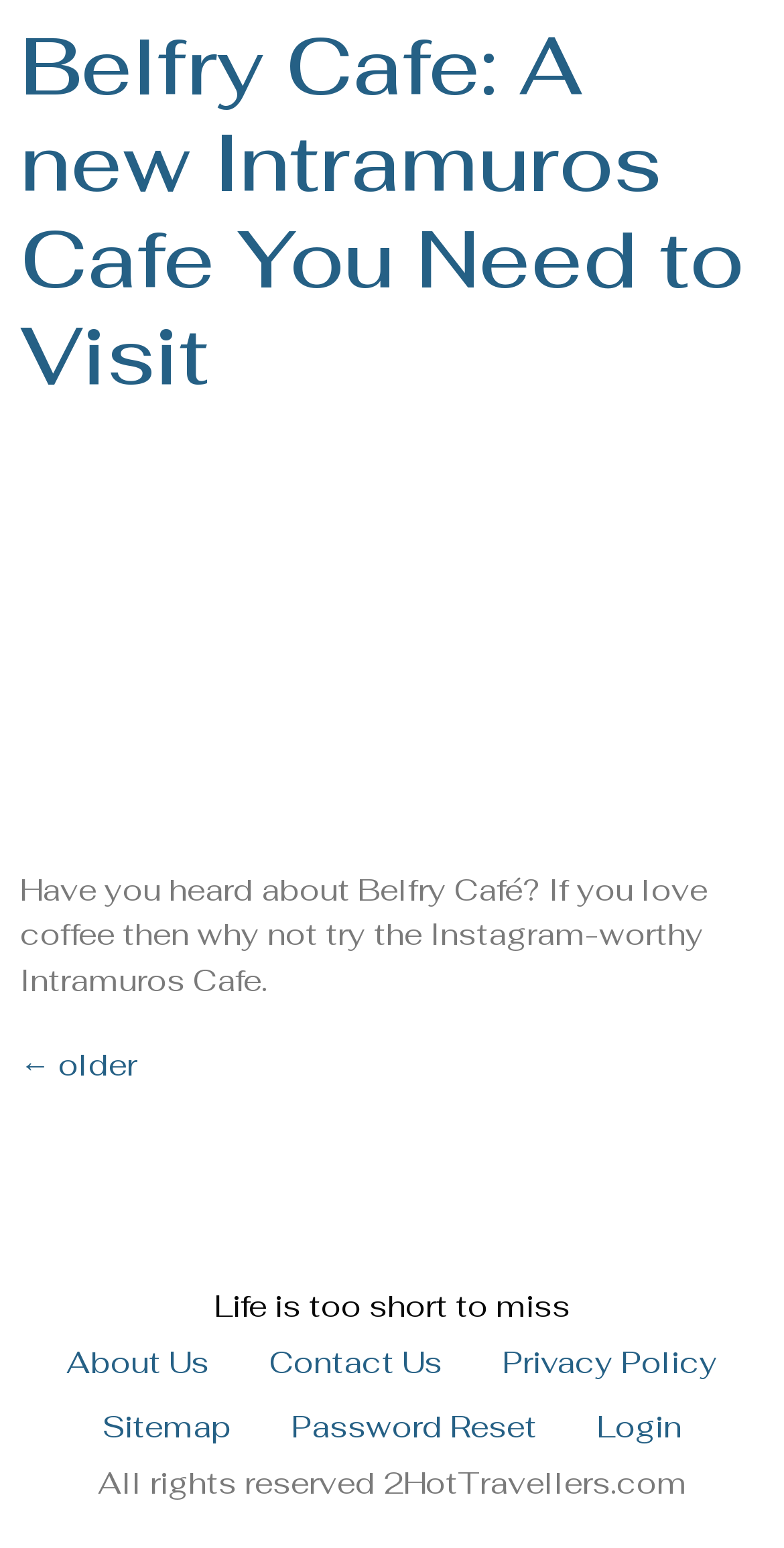Find the bounding box coordinates for the element described here: "Login".

[0.723, 0.902, 0.908, 0.944]